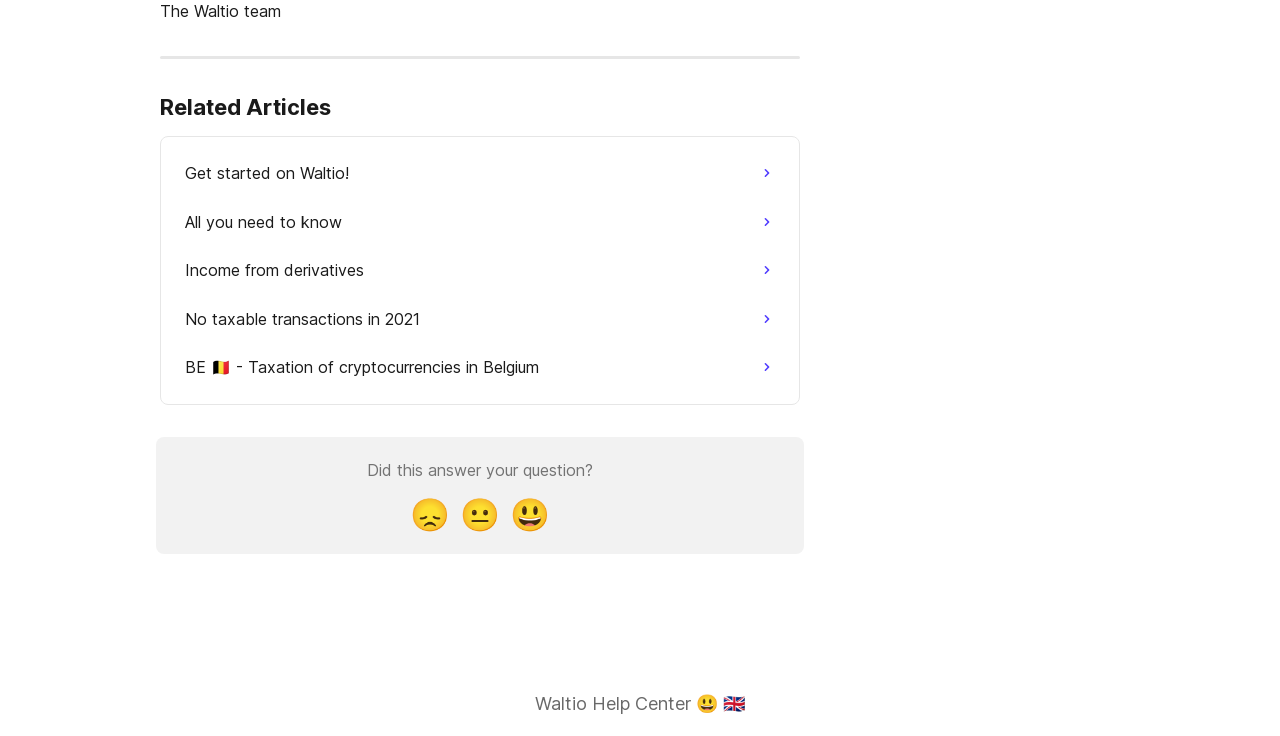What is the name of the team?
Based on the image, give a one-word or short phrase answer.

The Waltio team